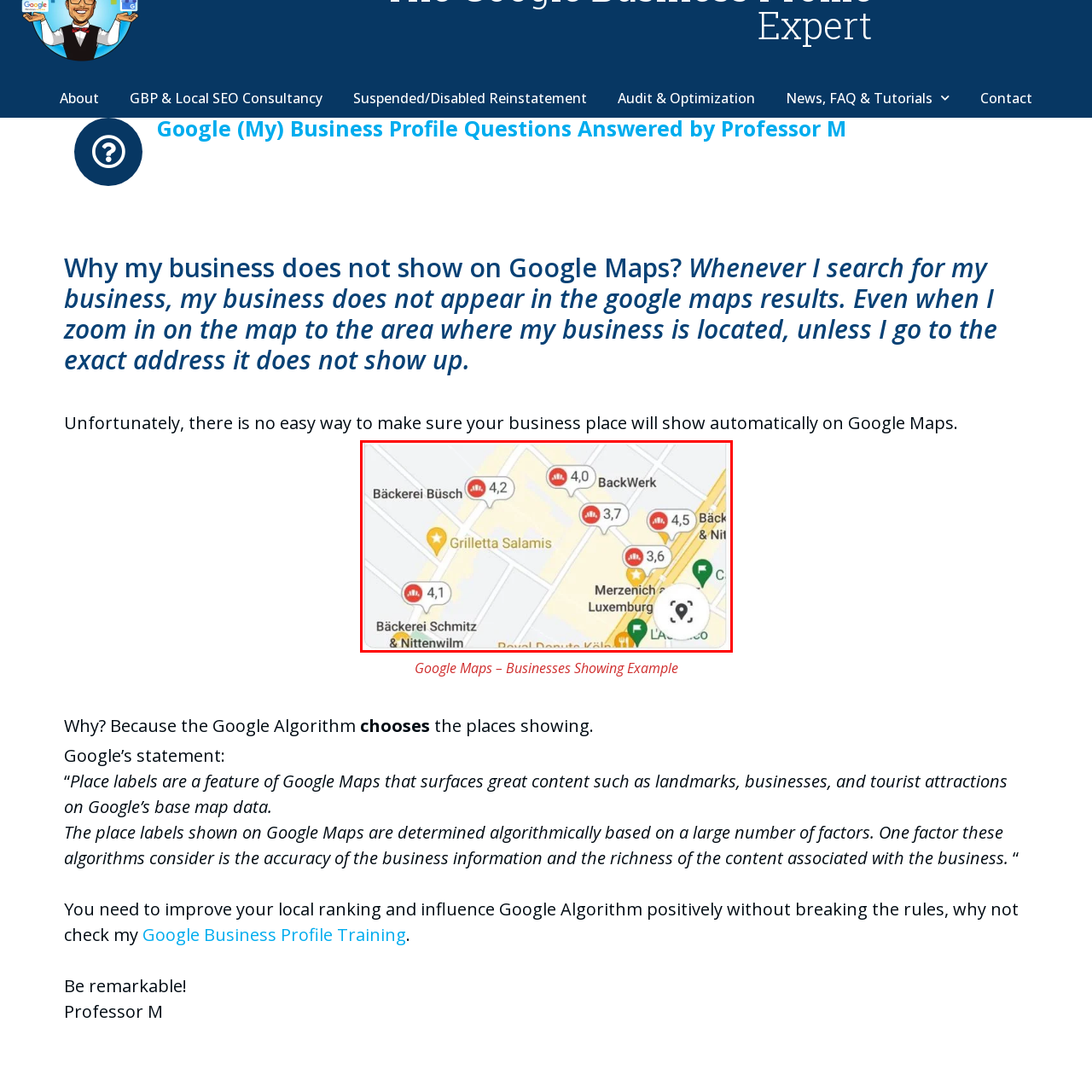What is the rating of Bäckerei Büsch?
Pay attention to the part of the image enclosed by the red bounding box and respond to the question in detail.

The caption provides the rating of Bäckerei Büsch as 4.2, which is reflected in the map.